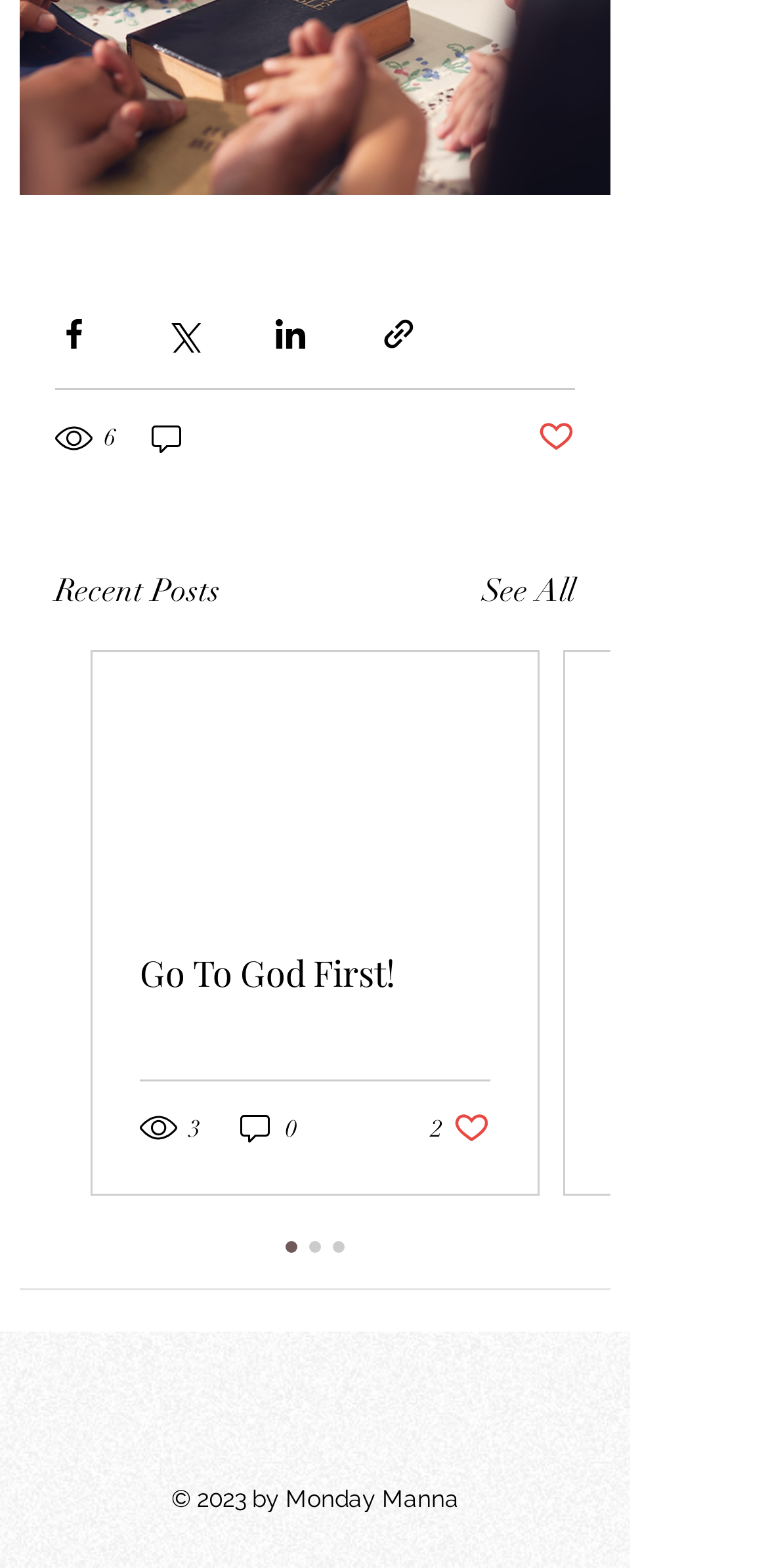Refer to the image and offer a detailed explanation in response to the question: How many social media sharing options are available?

There are four social media sharing options available, which are 'Share via Facebook', 'Share via Twitter', 'Share via LinkedIn', and 'Share via link'. These options are represented as buttons with corresponding images.